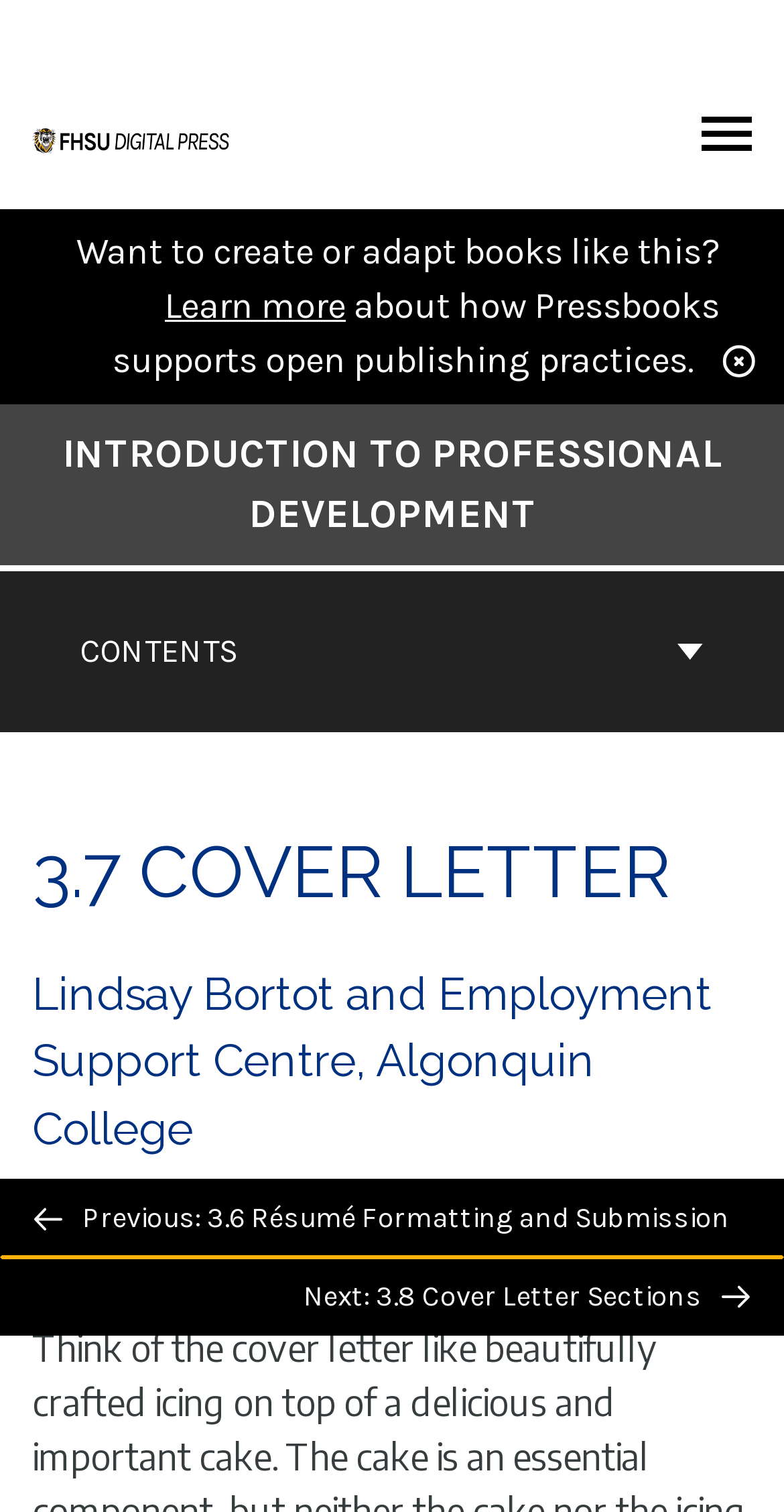From the screenshot, find the bounding box of the UI element matching this description: "Contents". Supply the bounding box coordinates in the form [left, top, right, bottom], each a float between 0 and 1.

[0.01, 0.378, 0.99, 0.484]